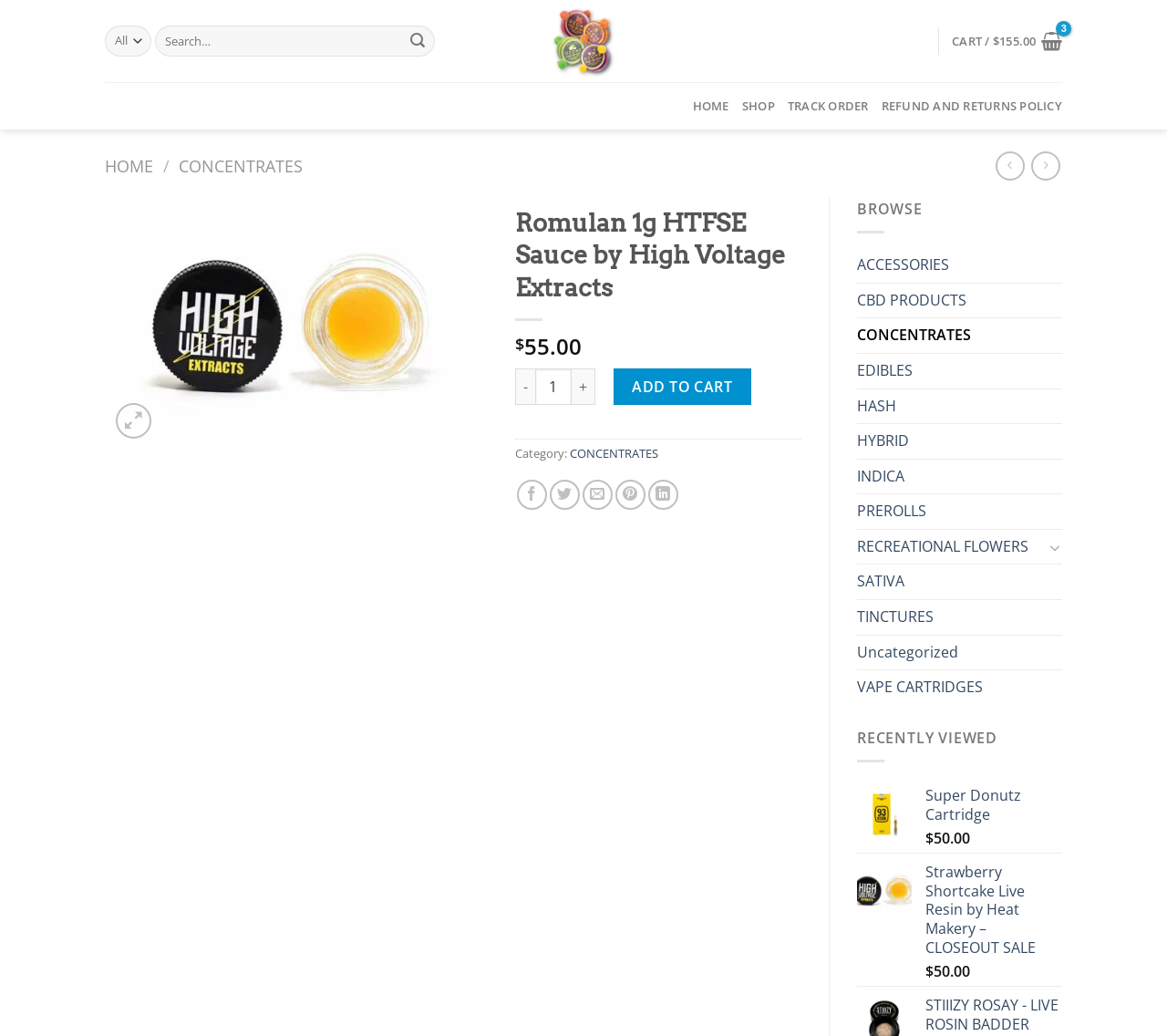What is the price of the product?
Refer to the image and give a detailed response to the question.

The price of the product can be found next to the product name, which is '$55.00'. It is displayed in a static text element on the webpage.